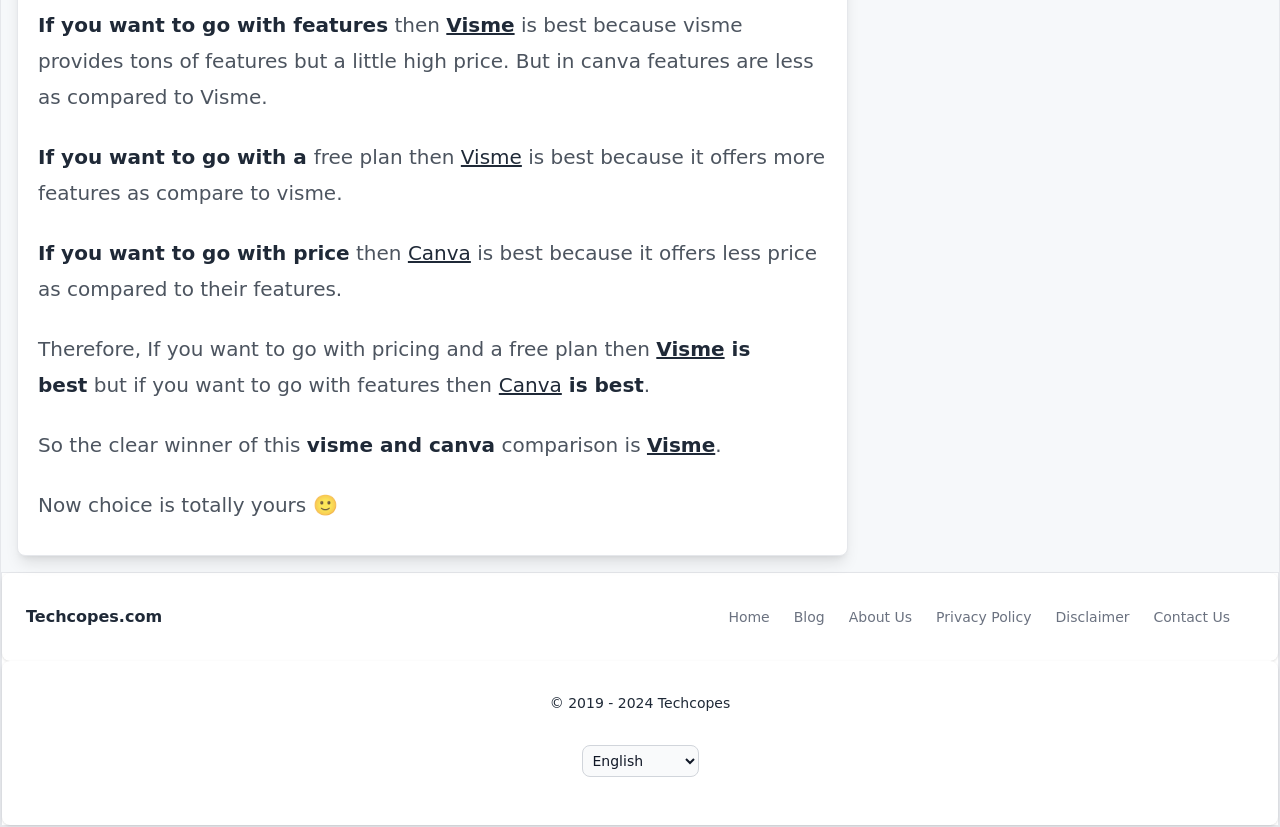What is the comparison about? Observe the screenshot and provide a one-word or short phrase answer.

Visme and Canva